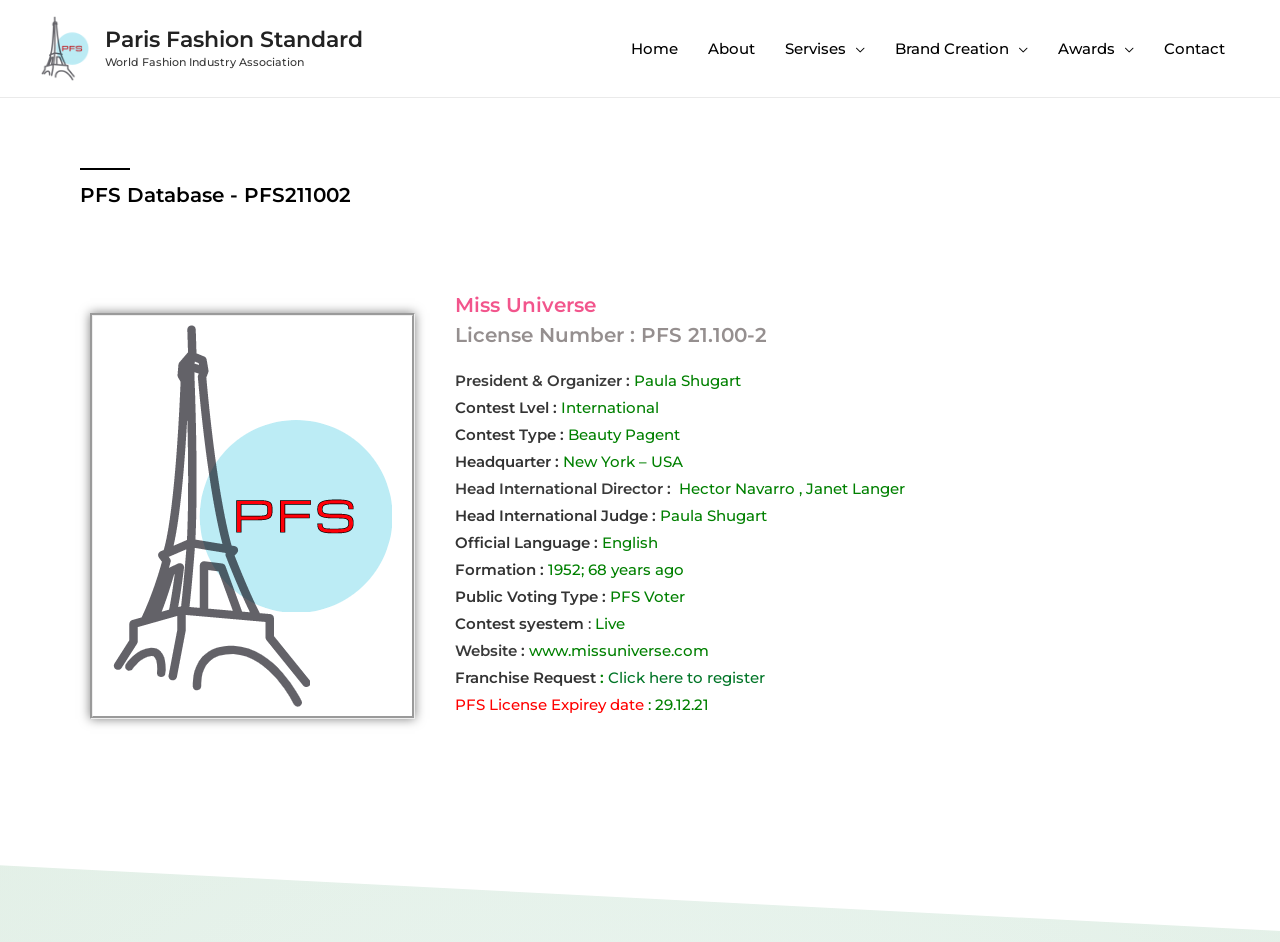Provide a comprehensive caption for the webpage.

The webpage is about the PFS Database, specifically the Miss Universe License Number PFS 21.100-2. At the top left, there is a link to "Paris Fashion Standard" accompanied by an image with the same name. Below this, there is a static text "World Fashion Industry Association". 

On the top right, there is a navigation menu with links to "Home", "About", "Services", "Brand Creation", "Awards", and "Contact". 

Below the navigation menu, there is a heading "PFS Database - PFS211002" followed by another heading "Miss Universe". The page then displays various details about the Miss Universe contest, including the license number, president and organizer, contest level, contest type, headquarter, and other information. 

The details are organized in a structured format with clear headings and concise text. There are no images on the page apart from the "Paris Fashion Standard" image at the top left. The overall content is focused on providing information about the Miss Universe contest and its related details.